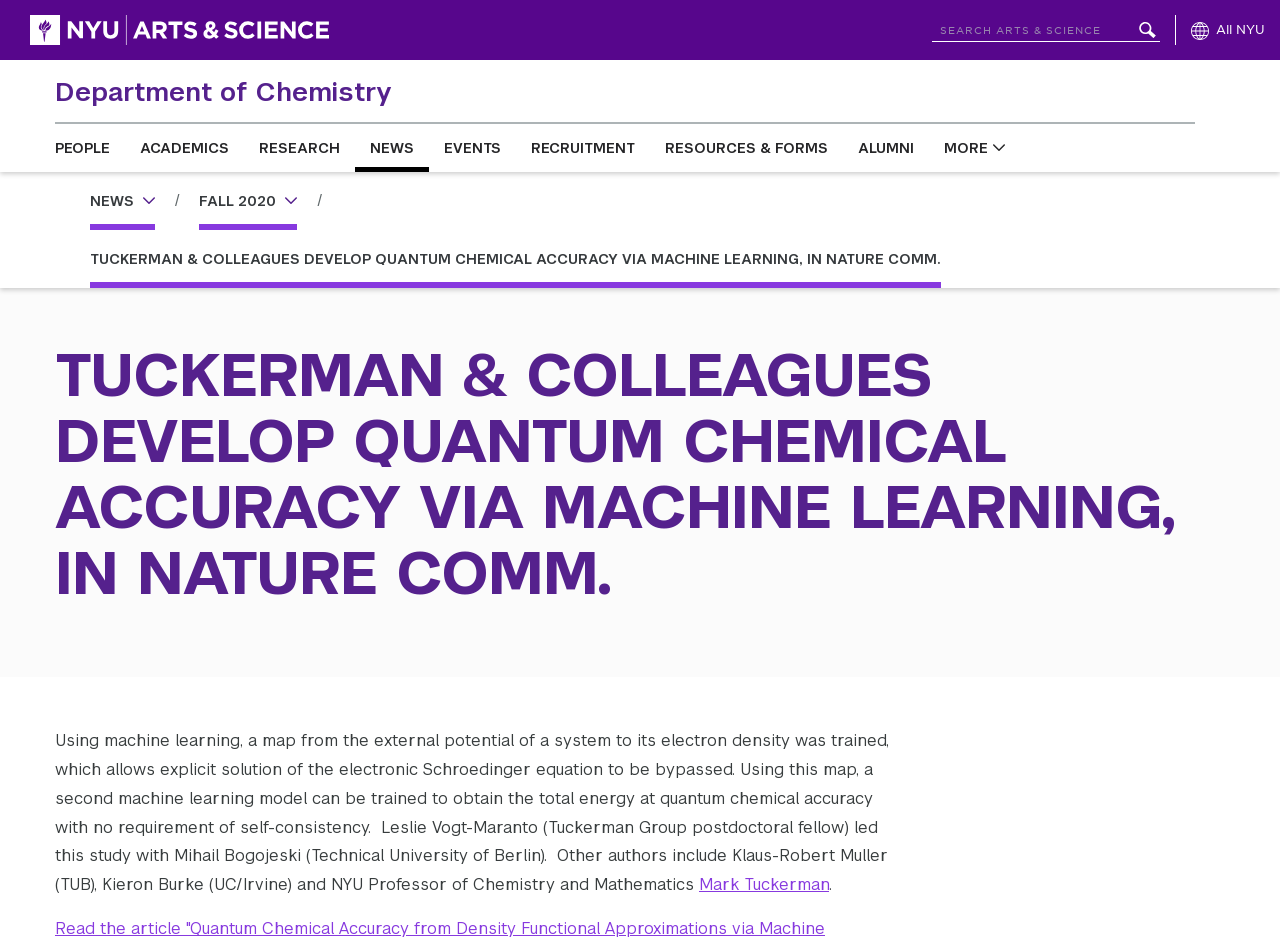Kindly determine the bounding box coordinates of the area that needs to be clicked to fulfill this instruction: "Visit Mark Tuckerman's page".

[0.546, 0.924, 0.648, 0.946]